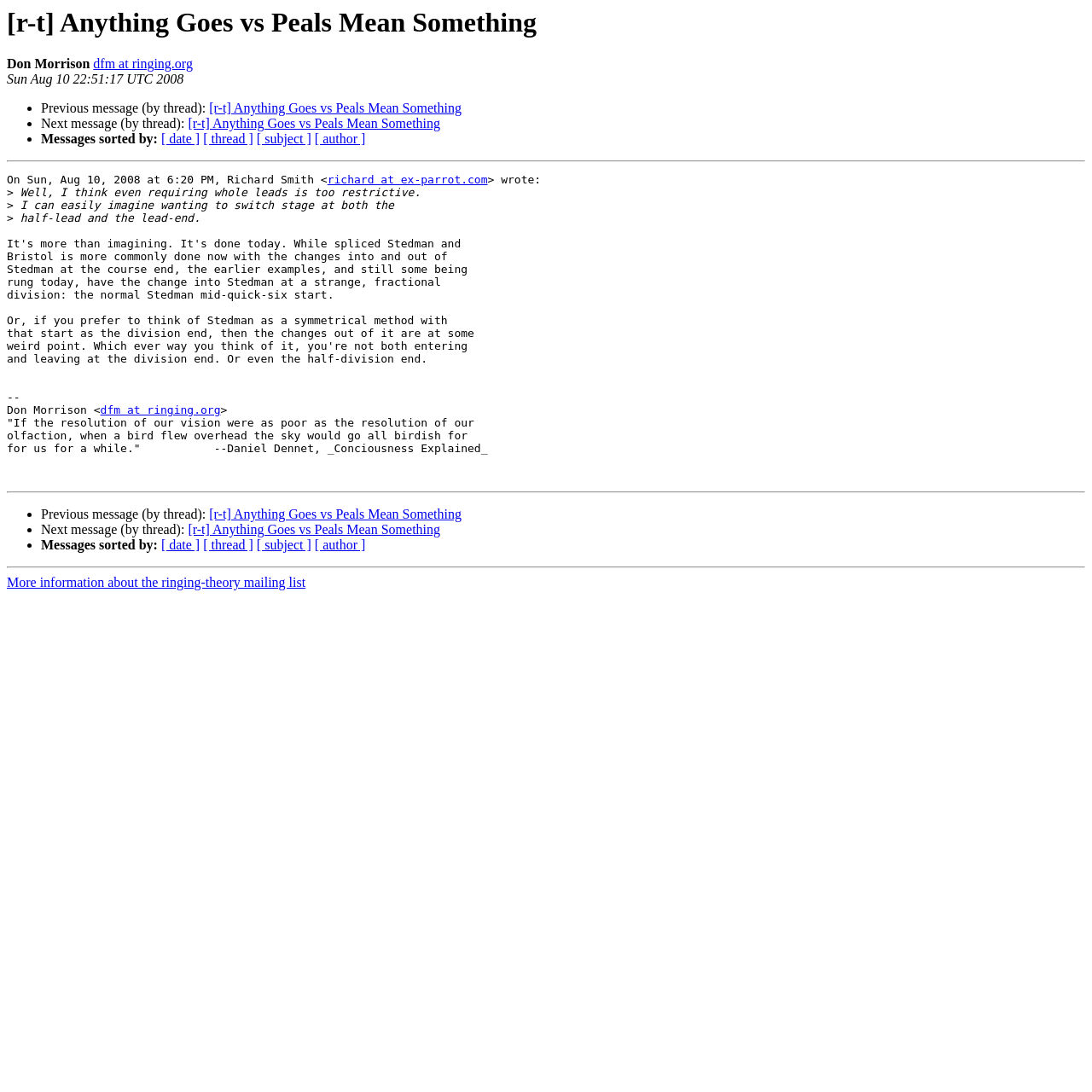Summarize the webpage with a detailed and informative caption.

This webpage appears to be an archived email thread from a mailing list called "ringing-theory". The page is divided into sections, with horizontal separators separating each section.

At the top, there is a heading that reads "[r-t] Anything Goes vs Peals Mean Something", which is also the title of the webpage. Below this heading, there is a line of text that reads "Don Morrison" followed by a link to "dfm at ringing.org". The date "Sun Aug 10 22:51:17 UTC 2008" is displayed below this.

The main content of the page is an email thread, with each message separated by a horizontal separator. The first message is from Richard Smith, and it contains a quote from Daniel Dennett's book "Conciousness Explained". The message is followed by a series of links to navigate the email thread, including "Previous message (by thread):" and "Next message (by thread):".

There are several links throughout the page, including links to sort messages by date, thread, subject, and author. At the bottom of the page, there is a link to "More information about the ringing-theory mailing list".

The layout of the page is dense, with multiple sections and links packed closely together. There are no images on the page, and the text is the primary focus.